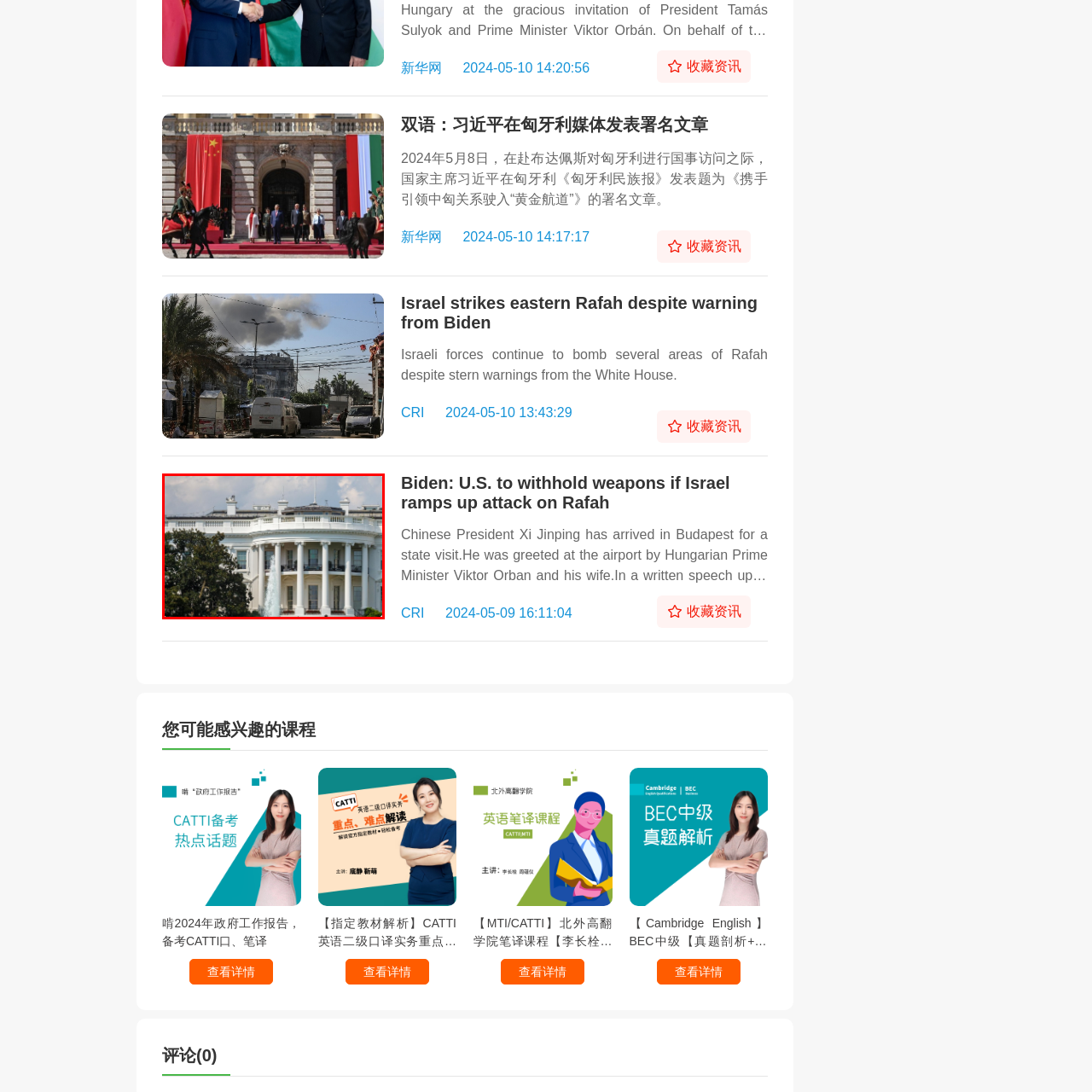What is the color of the sky in the image?  
Observe the image highlighted by the red bounding box and supply a detailed response derived from the visual information in the image.

The caption describes the sky as 'blue' with 'wispy clouds drifting across' it, indicating a serene and peaceful atmosphere.